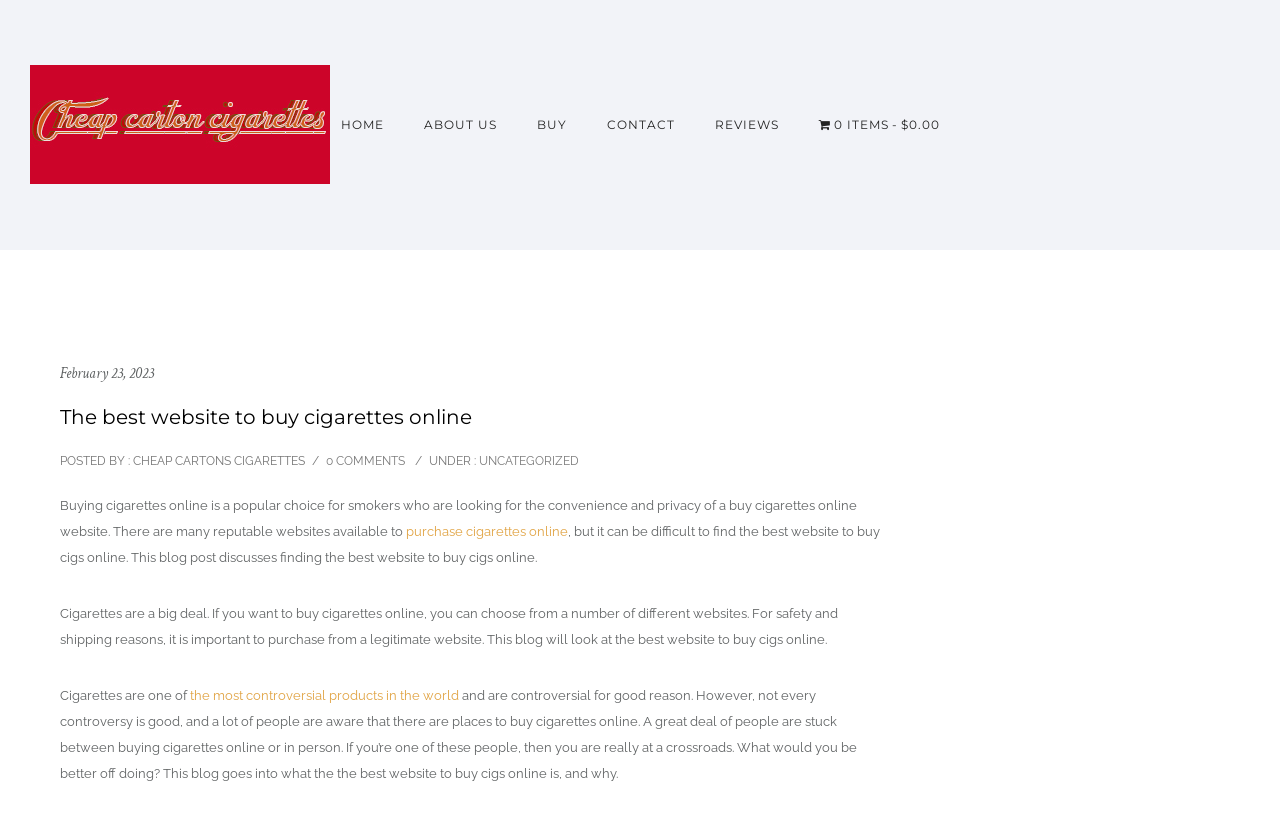What is the website about?
Please give a detailed and thorough answer to the question, covering all relevant points.

The website is about buying cigarettes online, as indicated by the links and text on the page, such as 'Cheap Carton Cigarettes', 'Buy', and 'The best website to buy cigarettes online'.